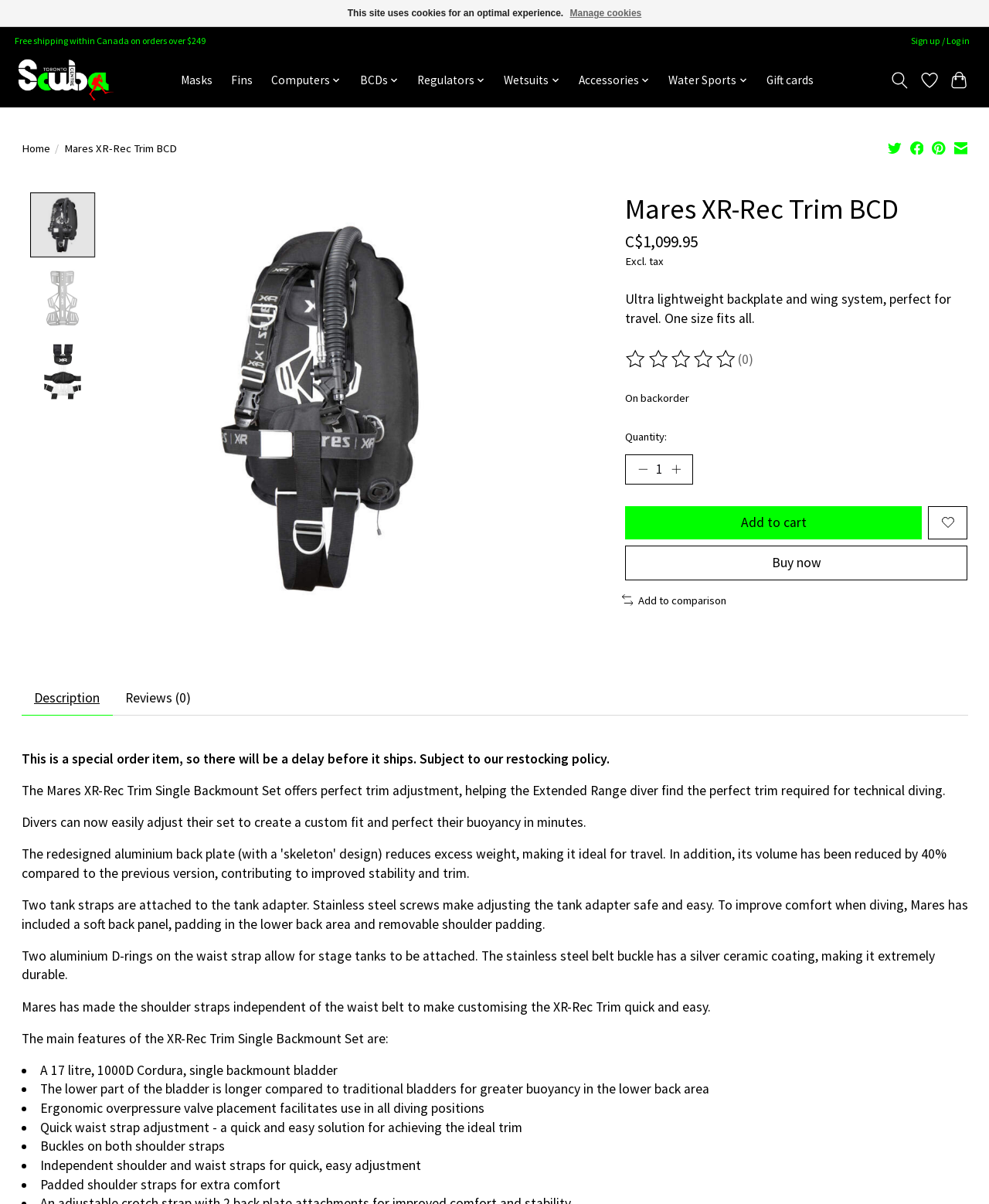Pinpoint the bounding box coordinates for the area that should be clicked to perform the following instruction: "Click on the 'Shop Online - Toronto Scuba Centre' link".

[0.019, 0.049, 0.115, 0.084]